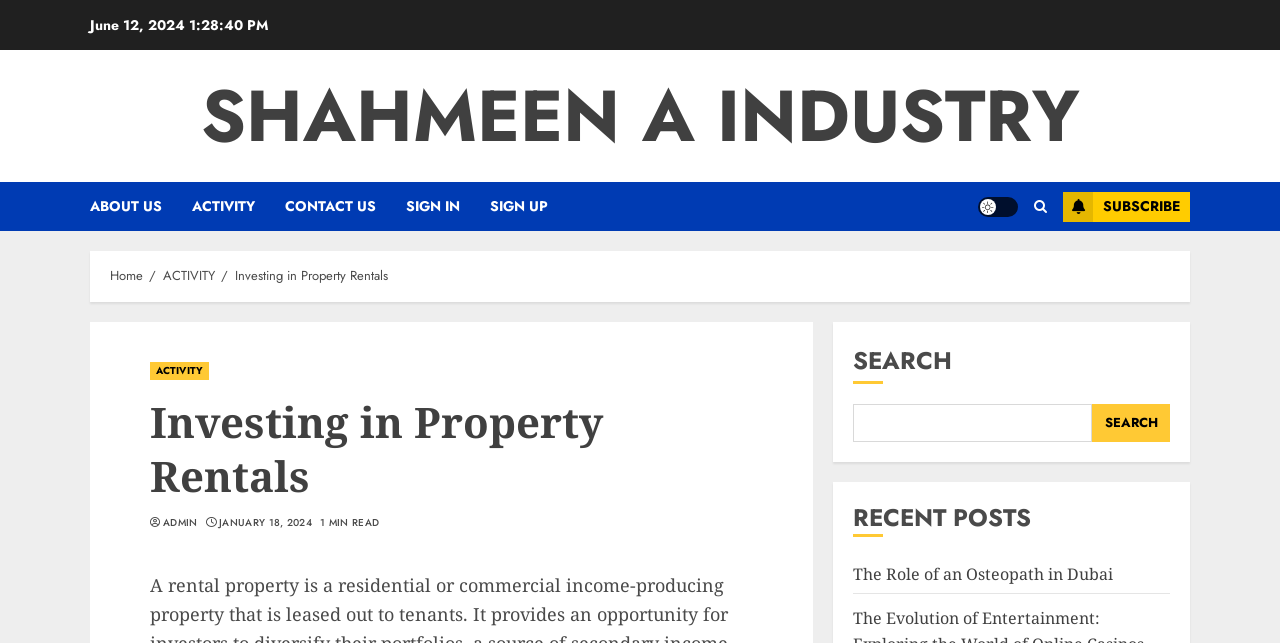Construct a comprehensive caption that outlines the webpage's structure and content.

The webpage appears to be a blog or article page focused on investing in property rentals. At the top left, there is a date "June 12, 2024" displayed. Below it, there is a navigation menu with links to "SHAHMEEN A INDUSTRY", "ABOUT US", "ACTIVITY", "CONTACT US", "SIGN IN", and "SIGN UP". To the right of these links, there is a "Light/Dark Button" and a search icon. Further to the right, there is a "SUBSCRIBE" button.

Below the navigation menu, there is a breadcrumb navigation section with links to "Home", "ACTIVITY", and the current page "Investing in Property Rentals". The main content area is divided into two sections. On the left, there is a header section with a heading "Investing in Property Rentals" and links to "ACTIVITY" and "ADMIN". Below the heading, there is a date "JANUARY 18, 2024" and a text "1 MIN READ".

On the right side of the main content area, there is a search box with a label "SEARCH" and a search button. Below the search box, there is a heading "RECENT POSTS" followed by a list of links to recent posts, including "The Role of an Osteopath in Dubai".